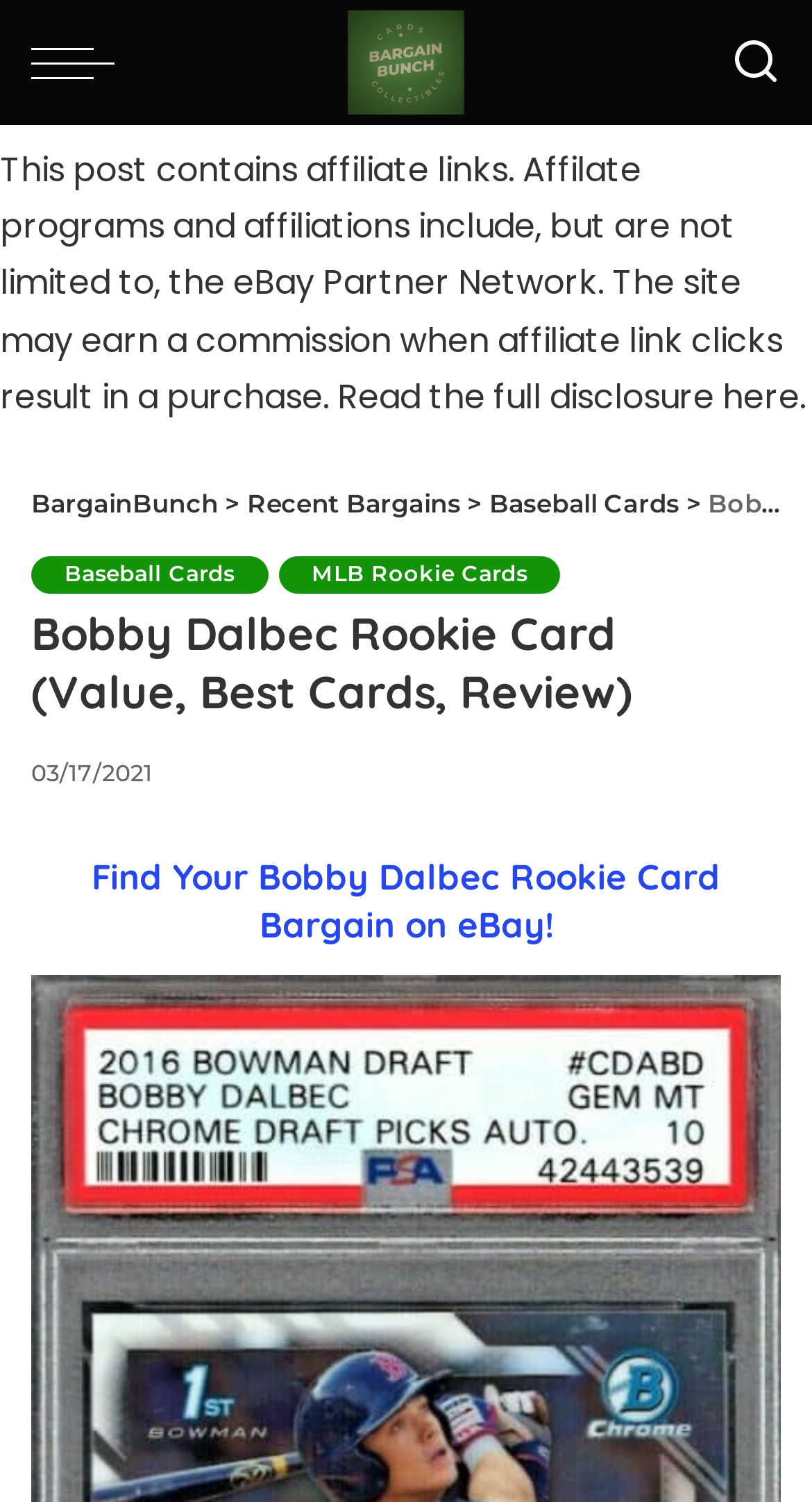Locate the bounding box coordinates of the element that needs to be clicked to carry out the instruction: "go to Stay Safe Tips". The coordinates should be given as four float numbers ranging from 0 to 1, i.e., [left, top, right, bottom].

None